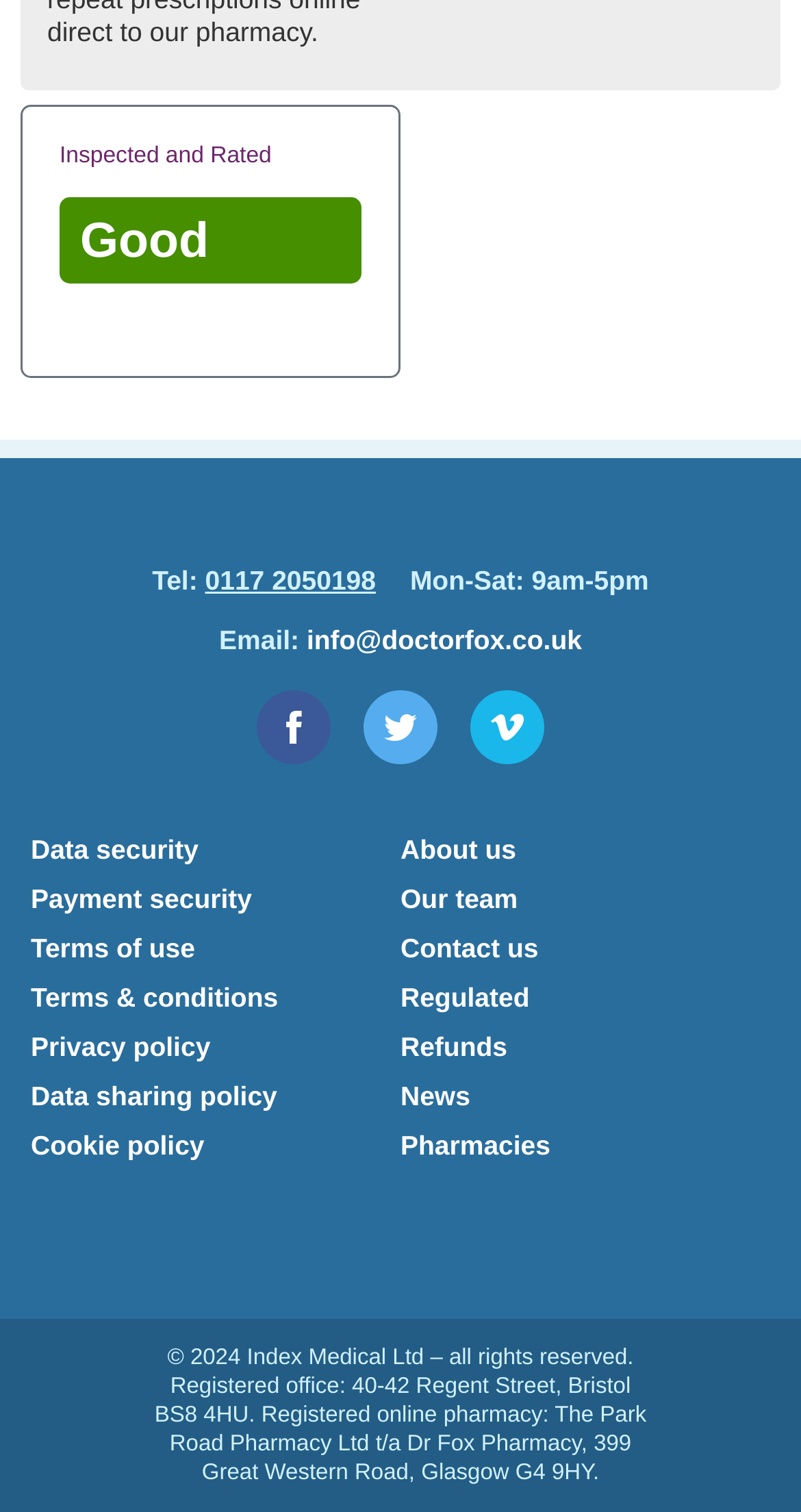What is the name of the online pharmacy?
Please provide a single word or phrase in response based on the screenshot.

Dr Fox Pharmacy